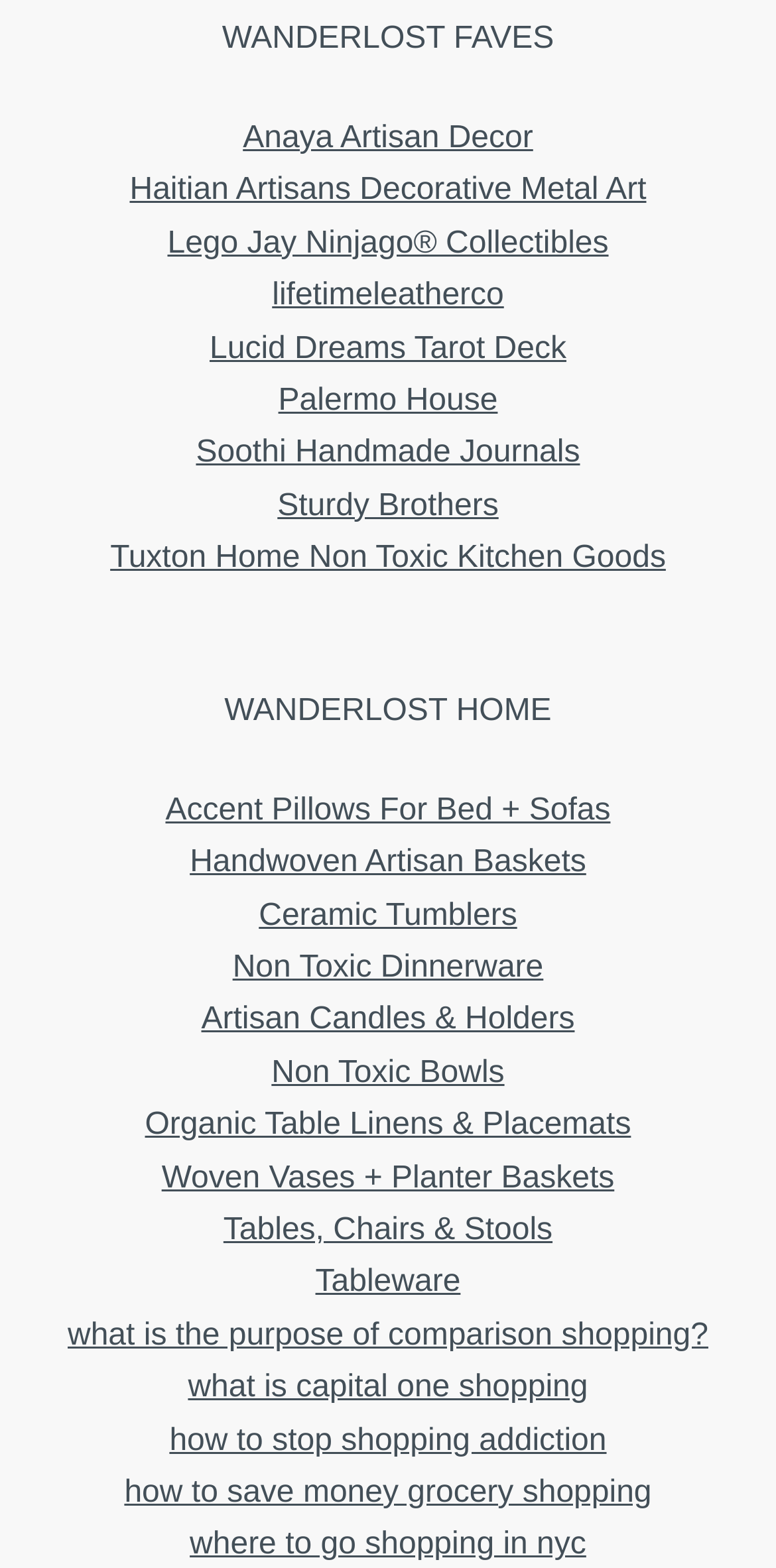Respond with a single word or phrase to the following question:
What type of content is featured on this webpage?

Product Links